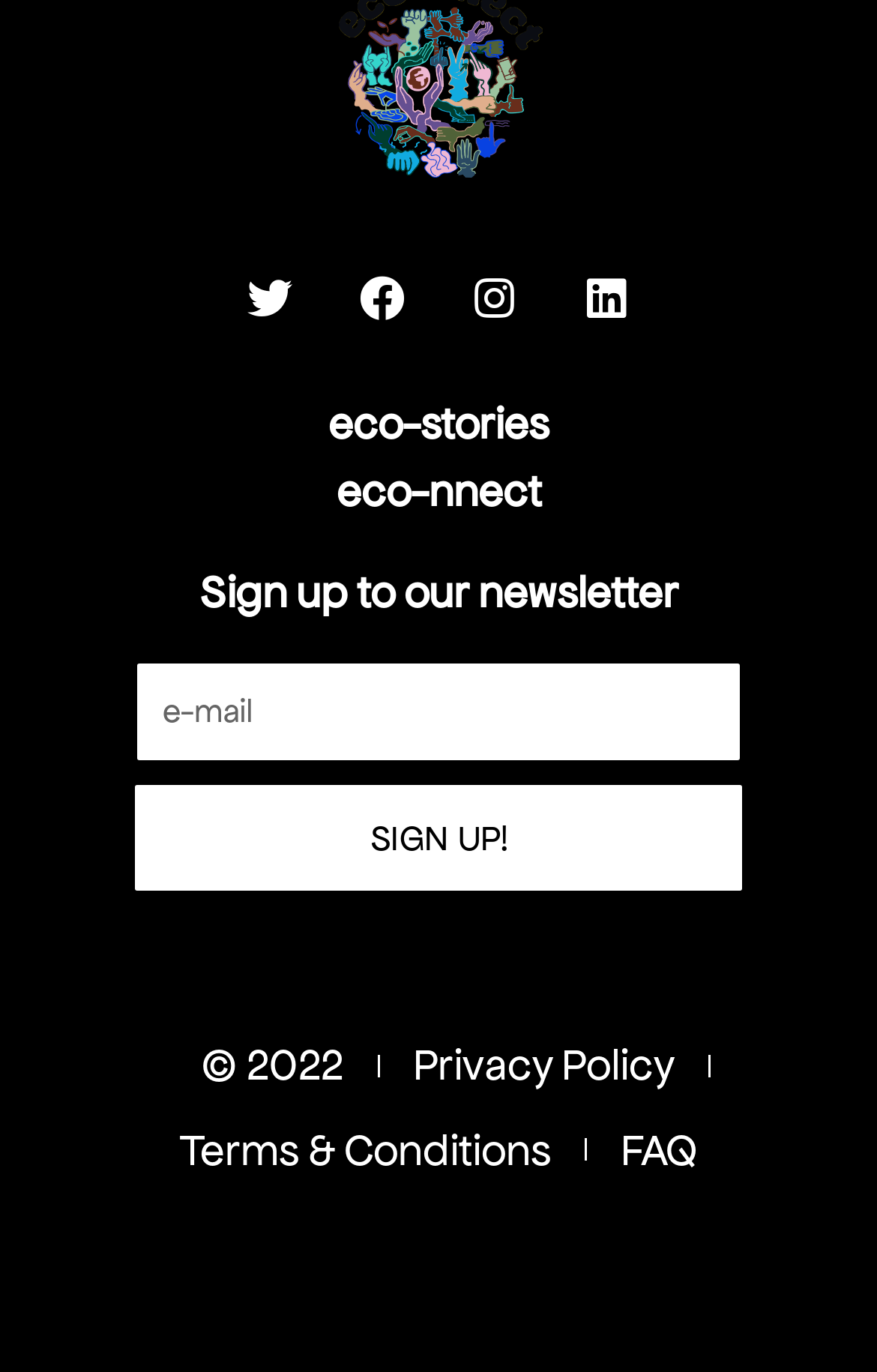What is the copyright year mentioned on this webpage?
Answer the question with as much detail as possible.

I found the text '© 2022' at the bottom of the webpage, which indicates the copyright year.